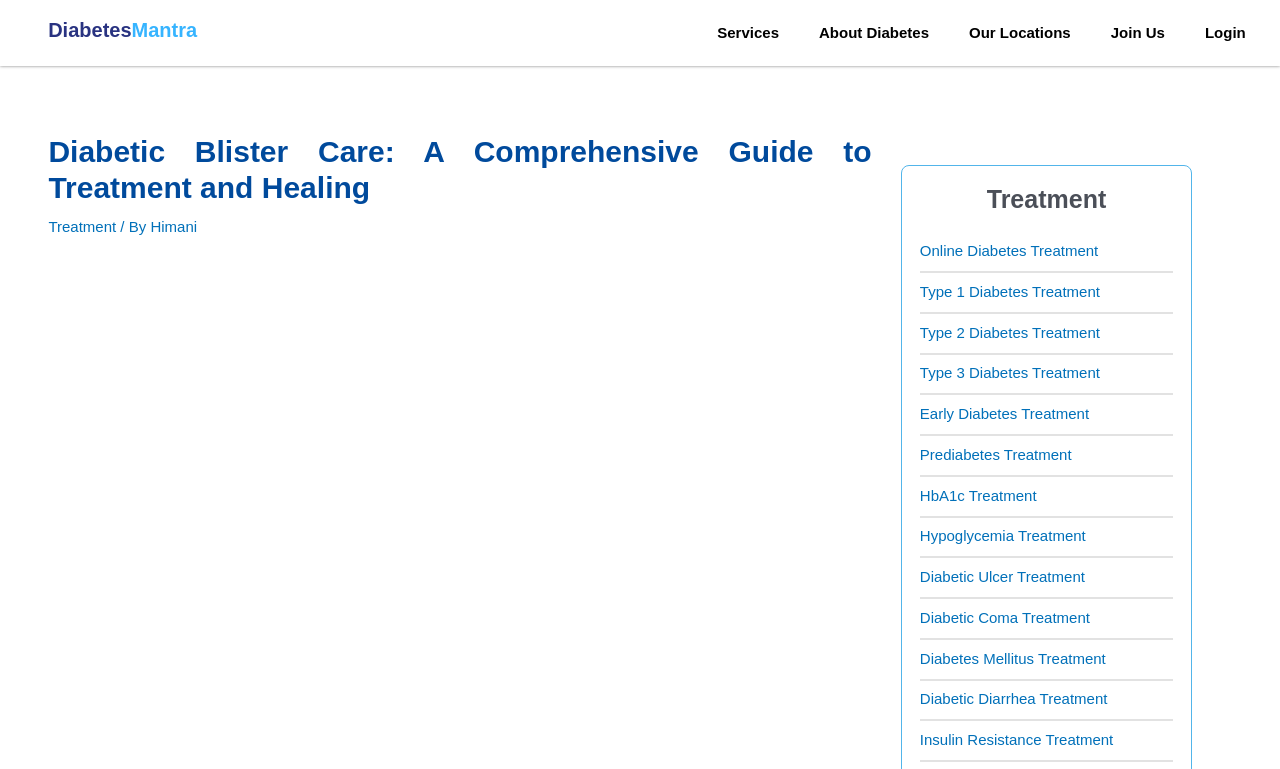Determine the bounding box for the UI element described here: "Our Locations".

[0.741, 0.013, 0.852, 0.073]